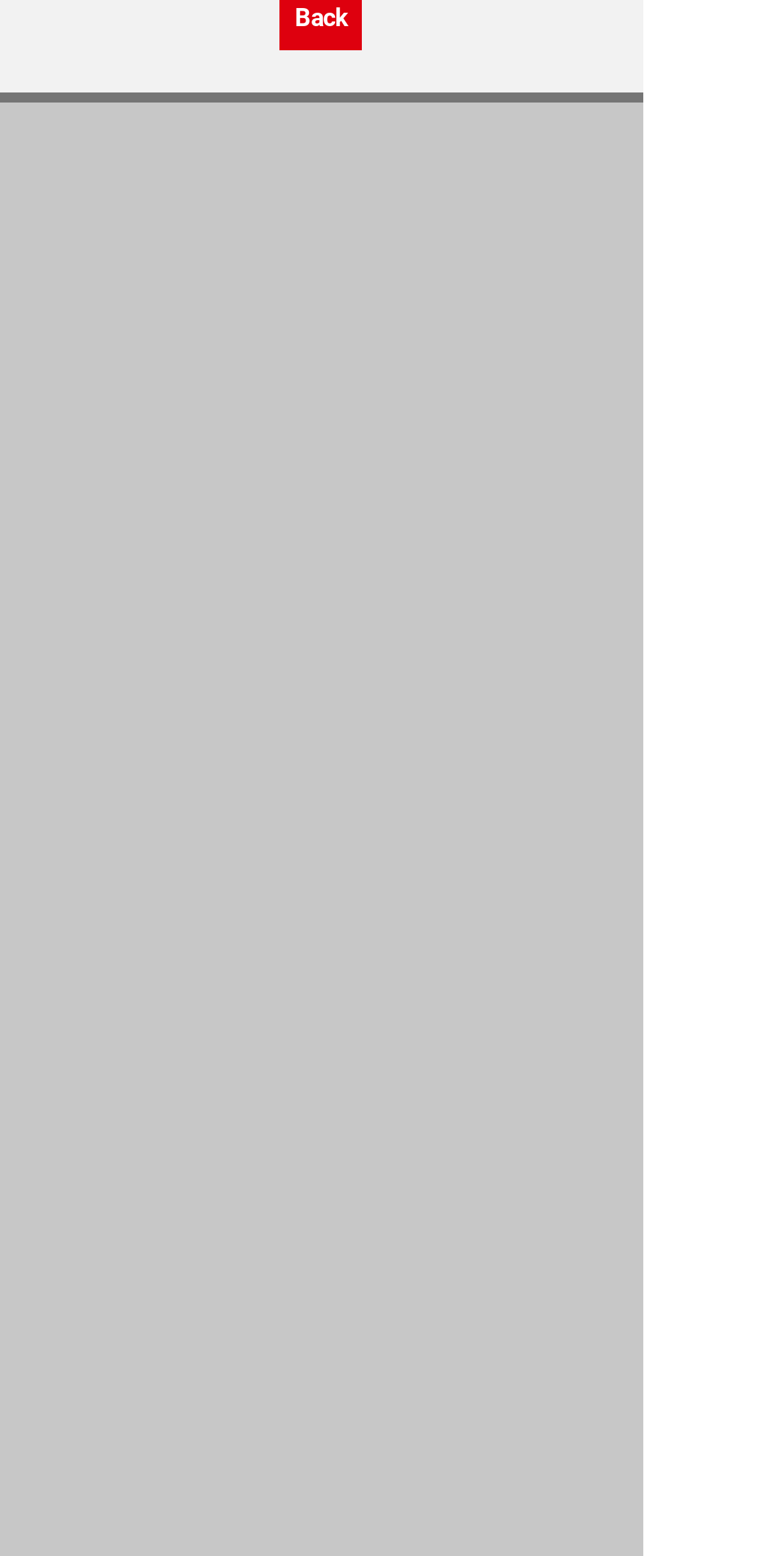Identify the bounding box coordinates for the region to click in order to carry out this instruction: "Follow on Instagram". Provide the coordinates using four float numbers between 0 and 1, formatted as [left, top, right, bottom].

[0.328, 0.699, 0.484, 0.715]